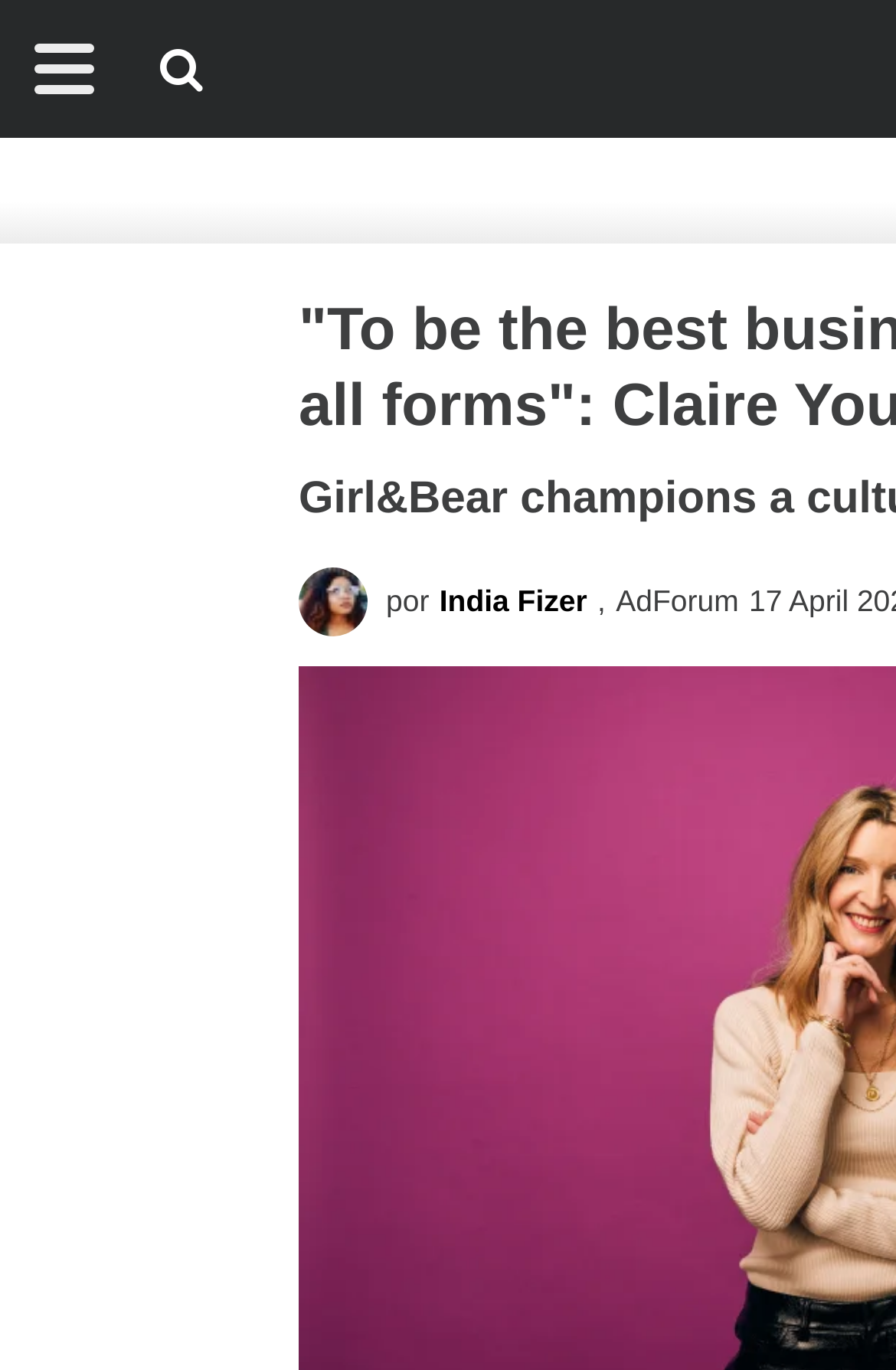Produce an elaborate caption capturing the essence of the webpage.

The webpage appears to be an interview article featuring Claire Young, Managing Director of VCCP's integrated production partner Girl&Bear. At the top left corner, there is a menu button labeled "Menu". Next to it, on the top right corner, is another button with a search icon and the text "Buscar Anuncios", which is not expanded. 

Below these buttons, there is a large image taking up a significant portion of the top section of the page. To the right of the image, there is a byline that reads "por India Fizer, AdForum". 

The main content of the article is not explicitly described in the provided accessibility tree, but the meta description suggests that it will discuss feminism and equality, with quotes from Claire Young.